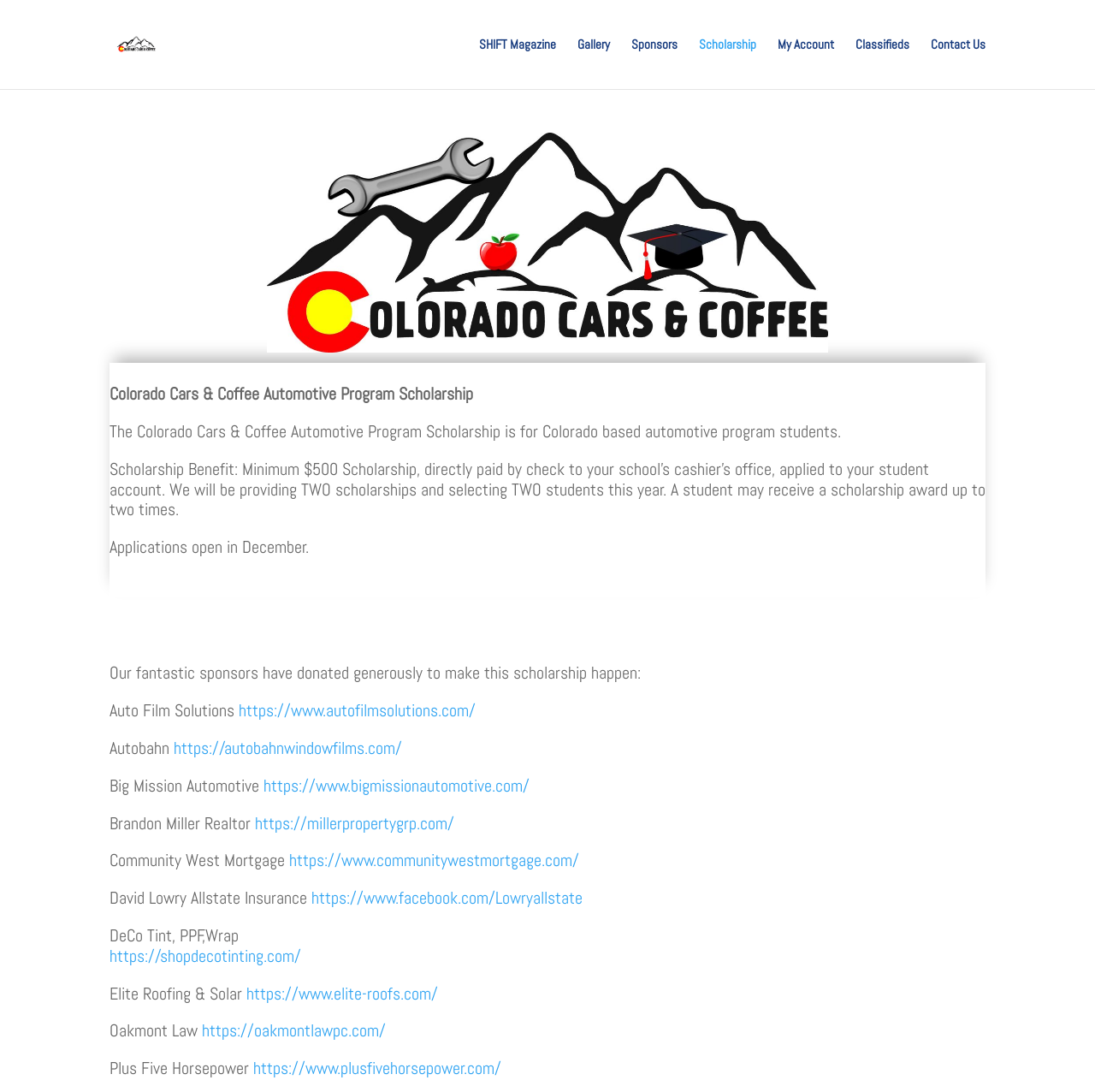Locate the bounding box coordinates for the element described below: "alt="Colorado Cars & Coffee"". The coordinates must be four float values between 0 and 1, formatted as [left, top, right, bottom].

[0.102, 0.033, 0.184, 0.047]